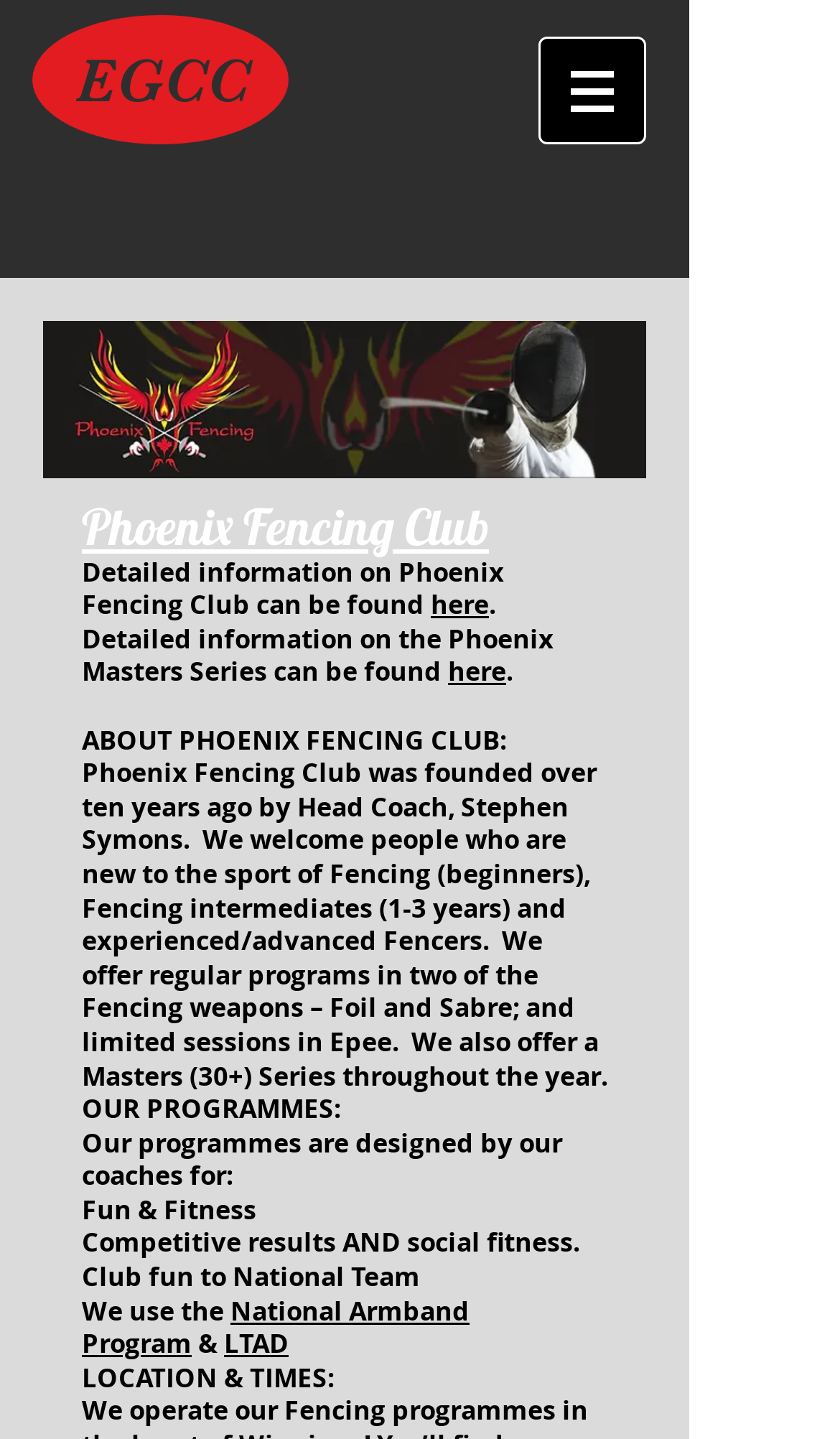Find the bounding box coordinates corresponding to the UI element with the description: "EGCC". The coordinates should be formatted as [left, top, right, bottom], with values as floats between 0 and 1.

[0.09, 0.031, 0.297, 0.081]